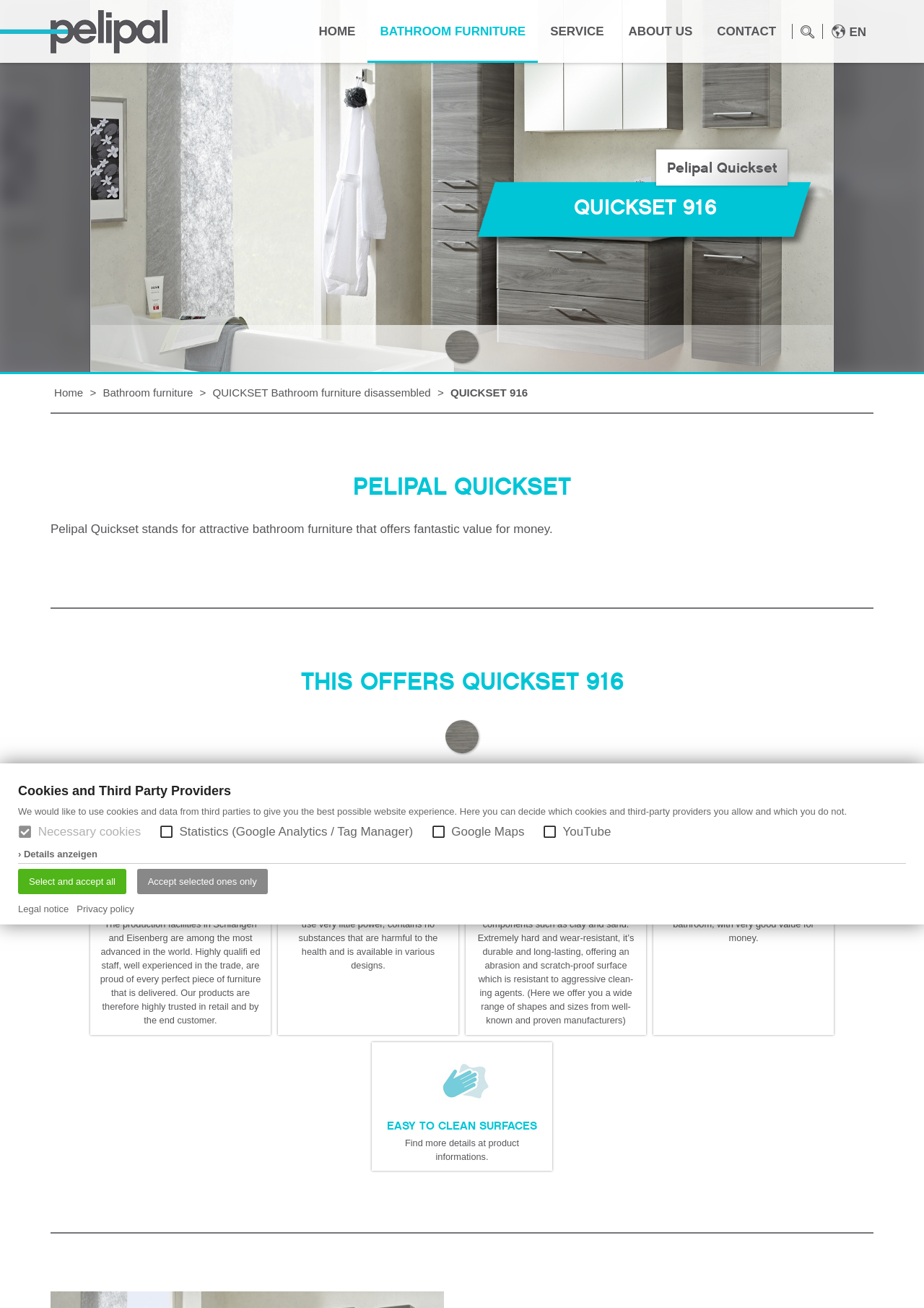Please identify the bounding box coordinates of the clickable area that will fulfill the following instruction: "Click on the 'CONTACT' link". The coordinates should be in the format of four float numbers between 0 and 1, i.e., [left, top, right, bottom].

[0.763, 0.0, 0.853, 0.048]